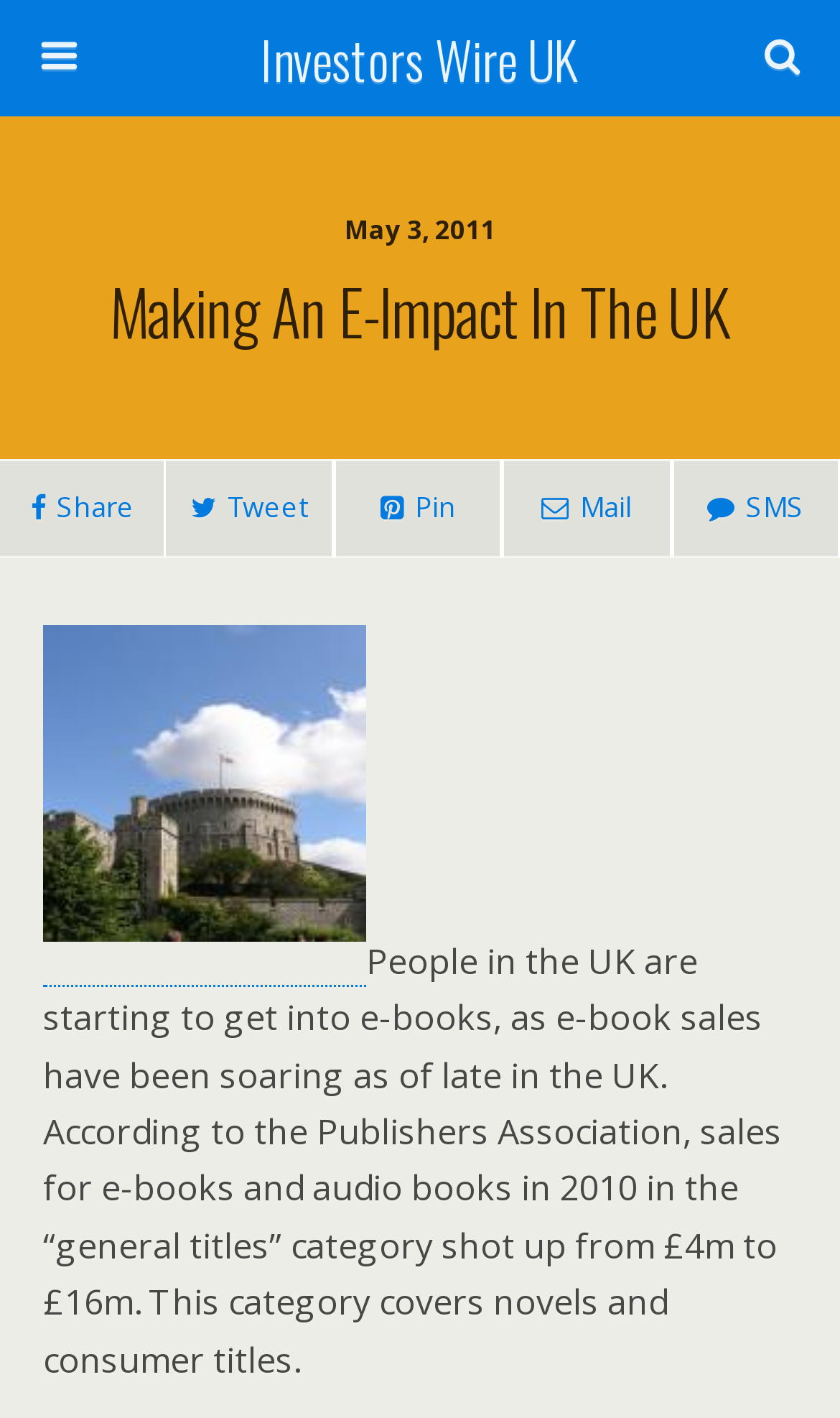Respond with a single word or phrase to the following question:
What is the date mentioned in the article?

May 3, 2011